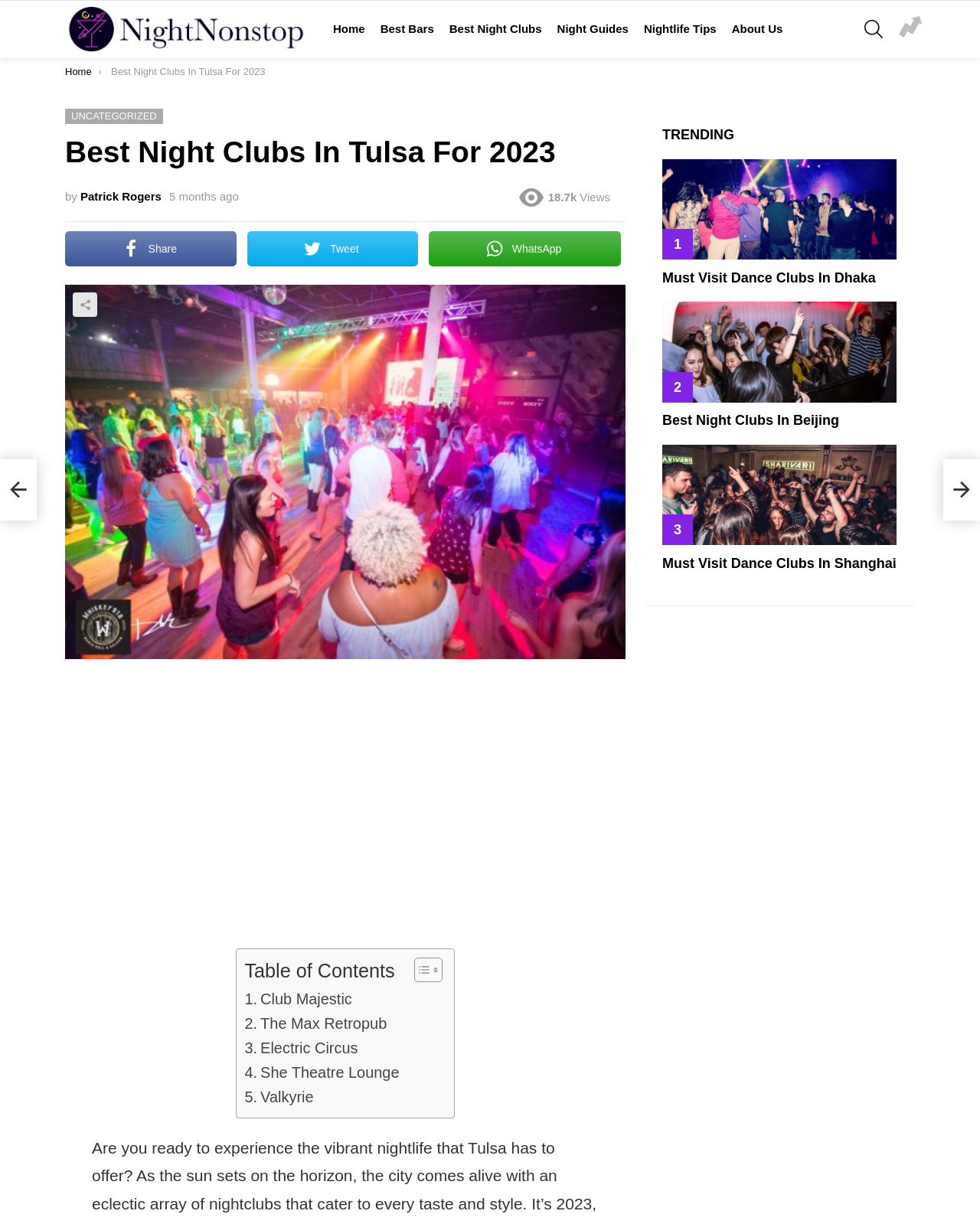Could you indicate the bounding box coordinates of the region to click in order to complete this instruction: "View the 'Table of Content'".

[0.411, 0.782, 0.447, 0.803]